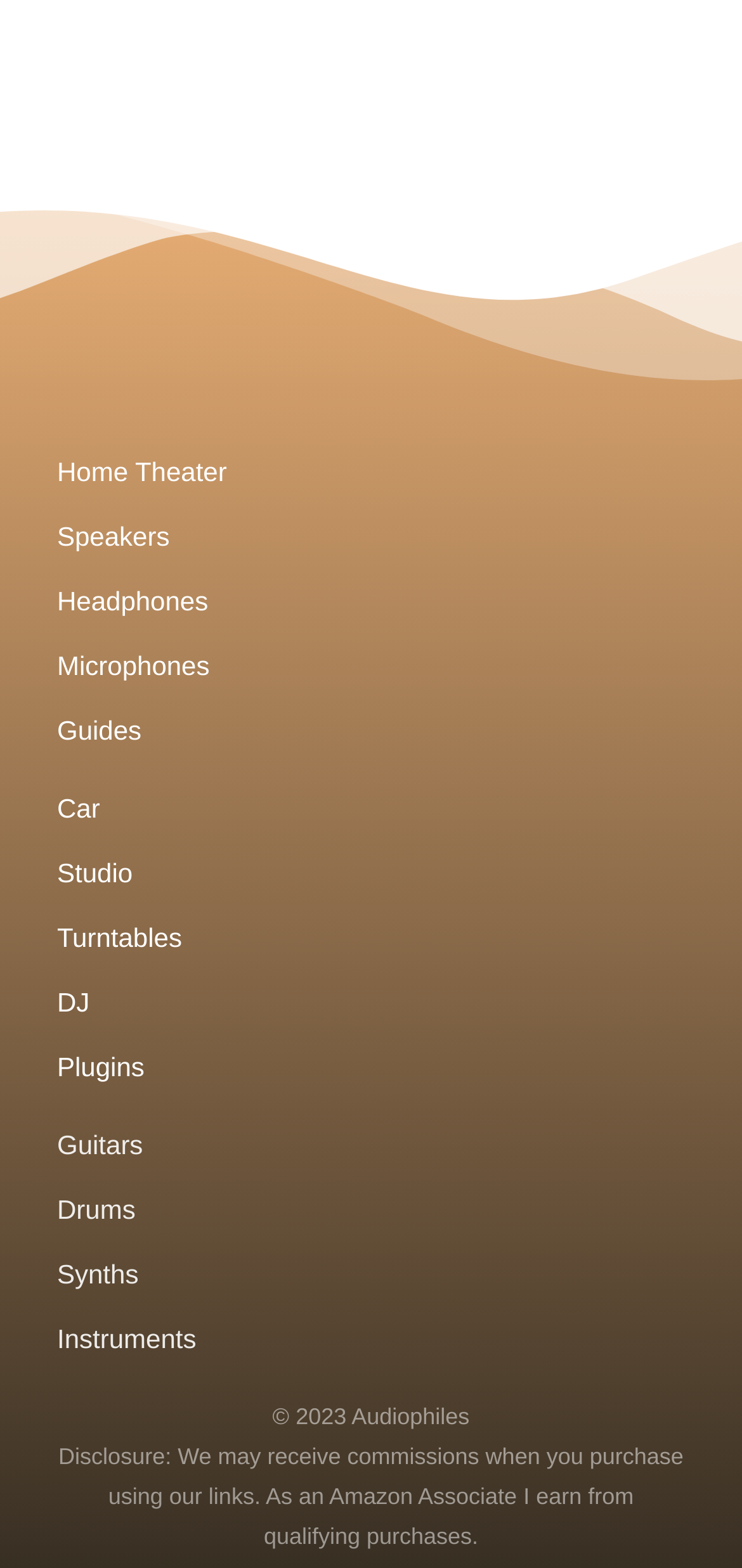Using the webpage screenshot, locate the HTML element that fits the following description and provide its bounding box: "Home Theater".

[0.077, 0.288, 0.923, 0.314]